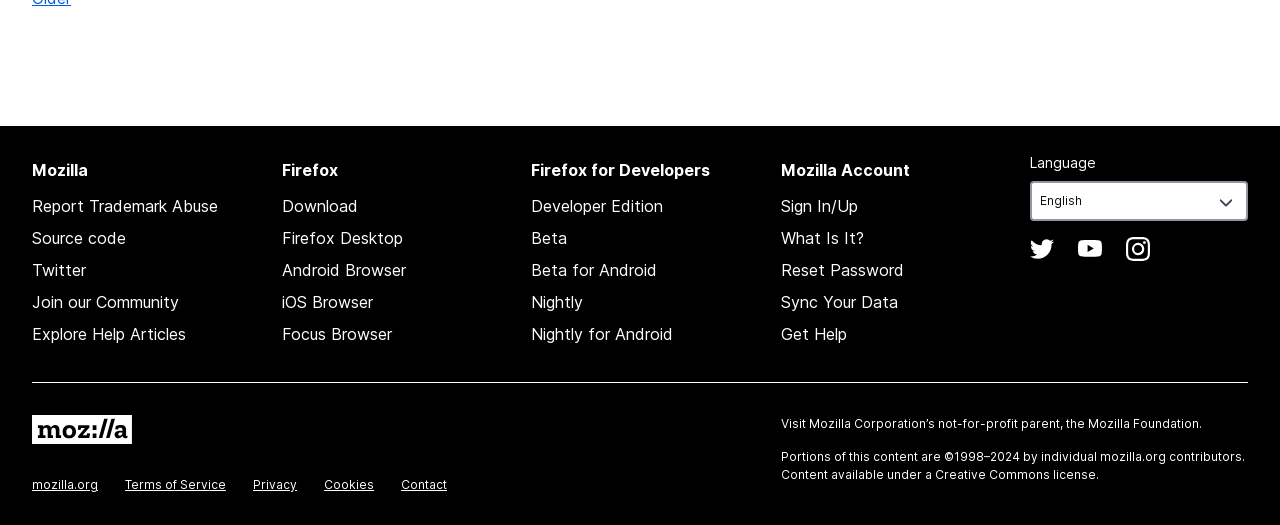Find and indicate the bounding box coordinates of the region you should select to follow the given instruction: "Click on Free Stuff By Mail".

None